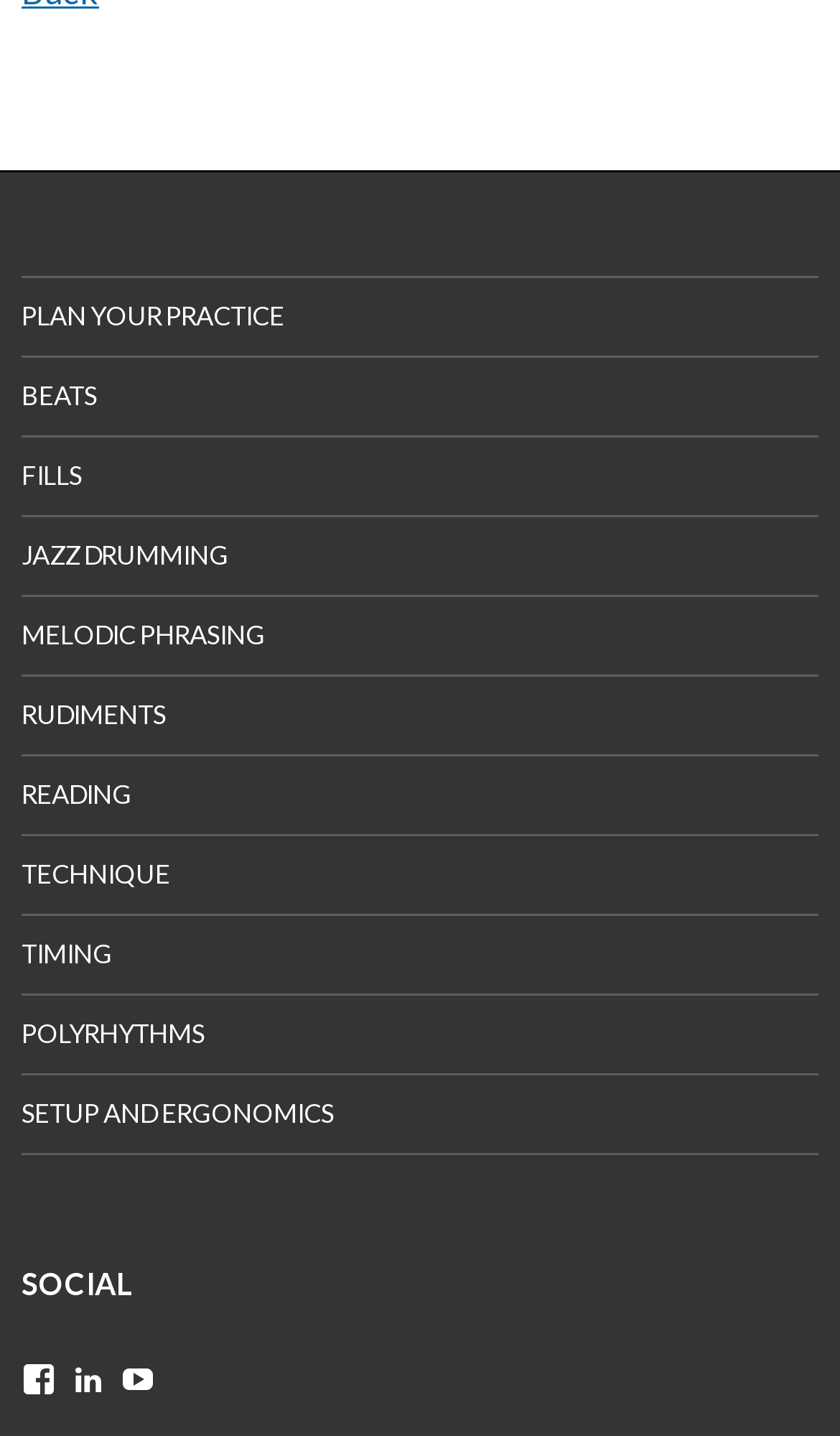How many social media profiles are listed?
Based on the screenshot, answer the question with a single word or phrase.

3